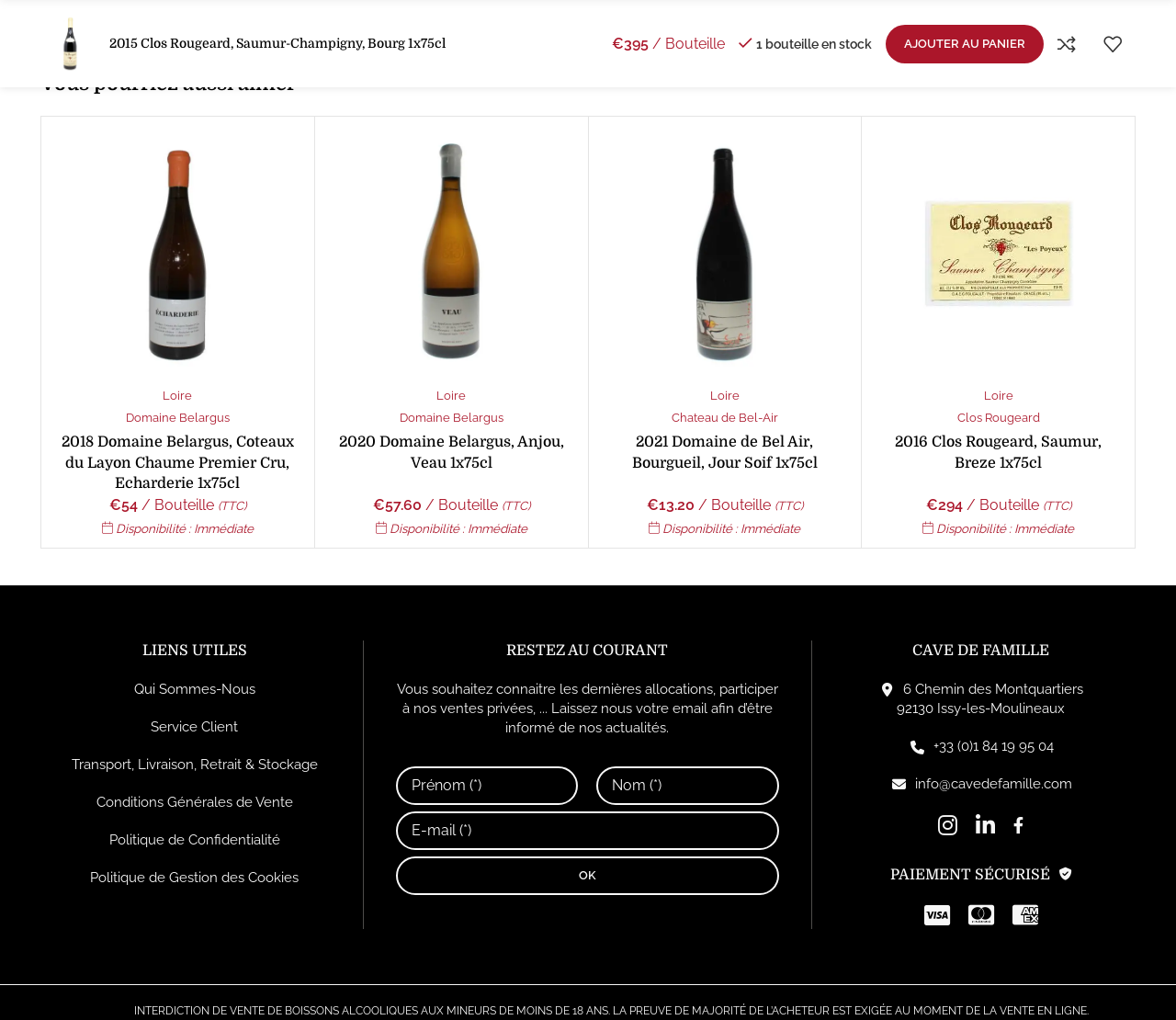Locate the bounding box coordinates of the element I should click to achieve the following instruction: "Click on the link 'Domaine Belargus, Coteaux du Layon Chaume Premier Cru, Echarderie'".

[0.047, 0.128, 0.255, 0.369]